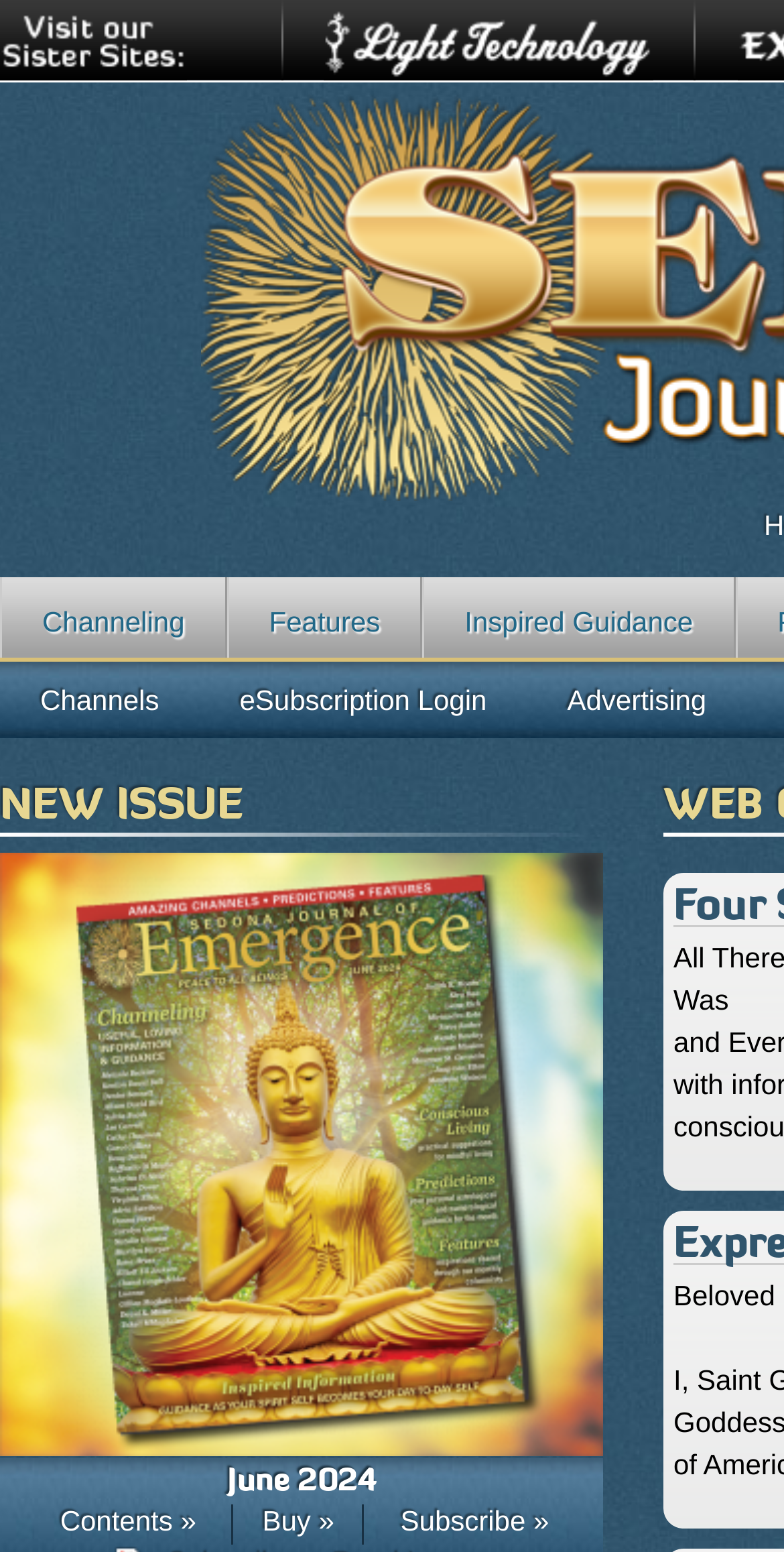Construct a thorough caption encompassing all aspects of the webpage.

The webpage is titled "Web Content | Sedona Journal" and features a prominent image at the top left corner with the text "Visit our Sister Sites:". Below this image, there is a link to "LightTechnology.com" accompanied by a smaller image with the same name.

On the top right side, there is a single word "Was" displayed as static text. Below this, there are three links arranged horizontally: "Channeling", "Features", and "Inspired Guidance". 

Further down, there are three more links arranged horizontally: "Channels", "eSubscription Login", and "Advertising". 

The main content of the webpage is divided into sections, with a heading "NEW ISSUE" at the top. Below this, there is a link to "June 2024" accompanied by a small image with the same name. The link and image are positioned at the top left corner of this section. 

There is another heading "June 2024" below the previous link, and three links arranged horizontally at the bottom of the page: "Contents »", "Buy »", and "Subscribe »".